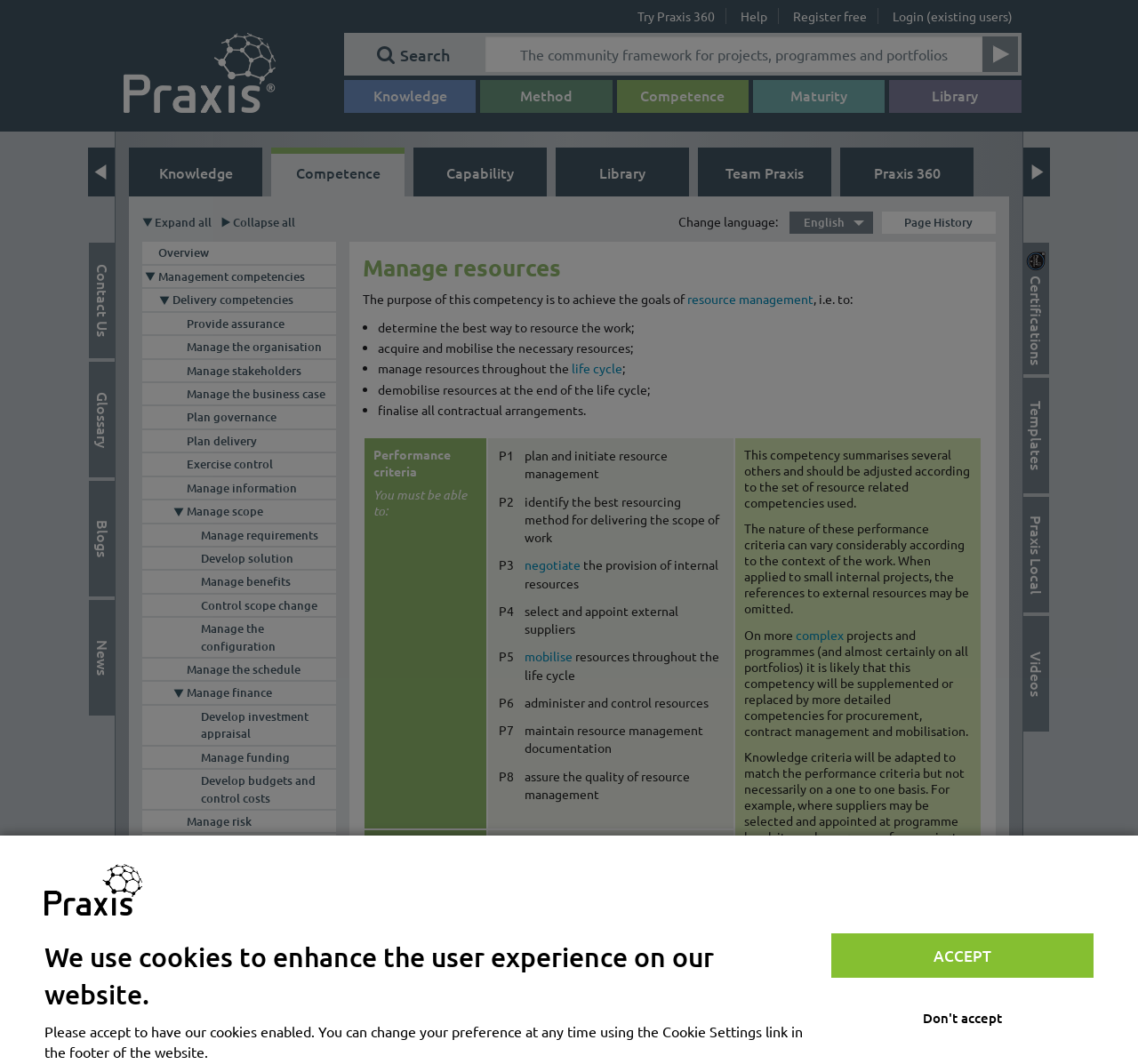Identify the bounding box coordinates of the region I need to click to complete this instruction: "Search for resources".

[0.427, 0.034, 0.863, 0.067]